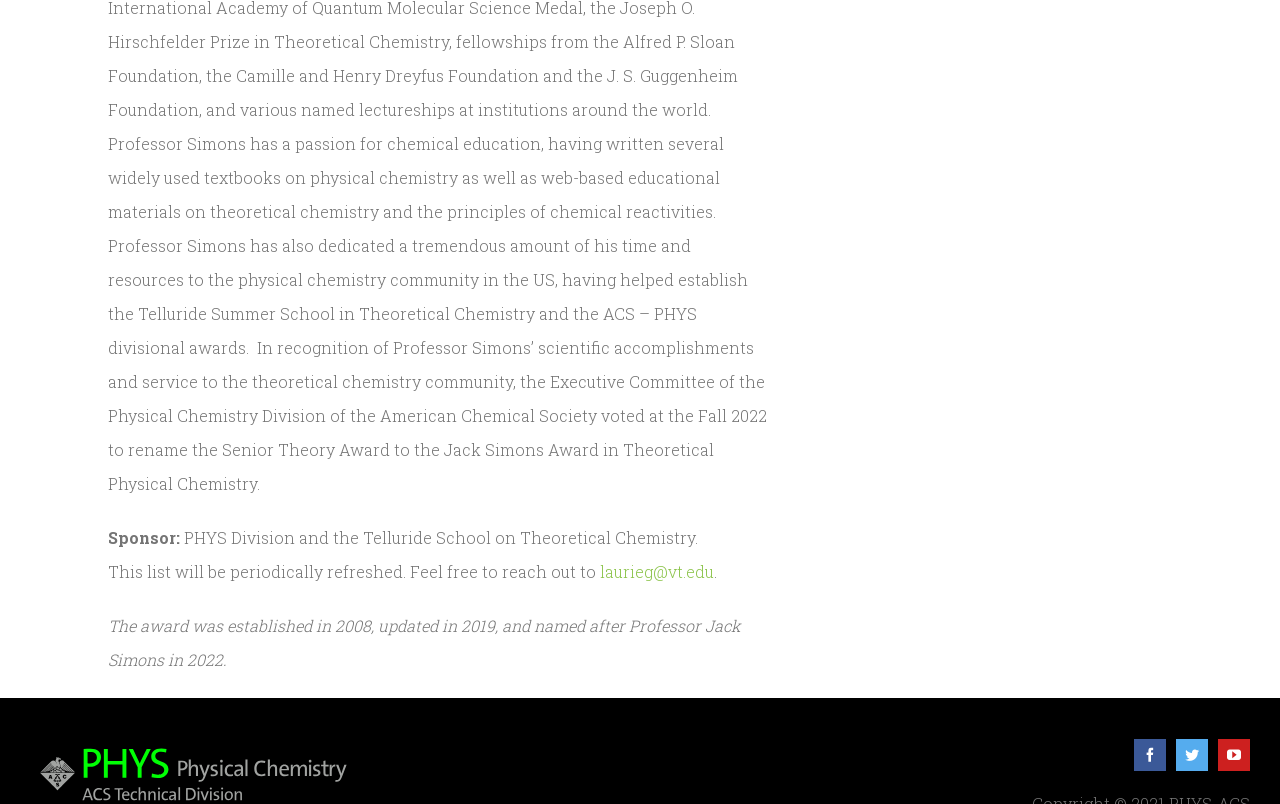When was the award established?
Using the image, provide a detailed and thorough answer to the question.

The year the award was established is mentioned in the text 'The award was established in 2008, updated in 2019, and named after Professor Jack Simons in 2022.' which is located at the bottom of the webpage.